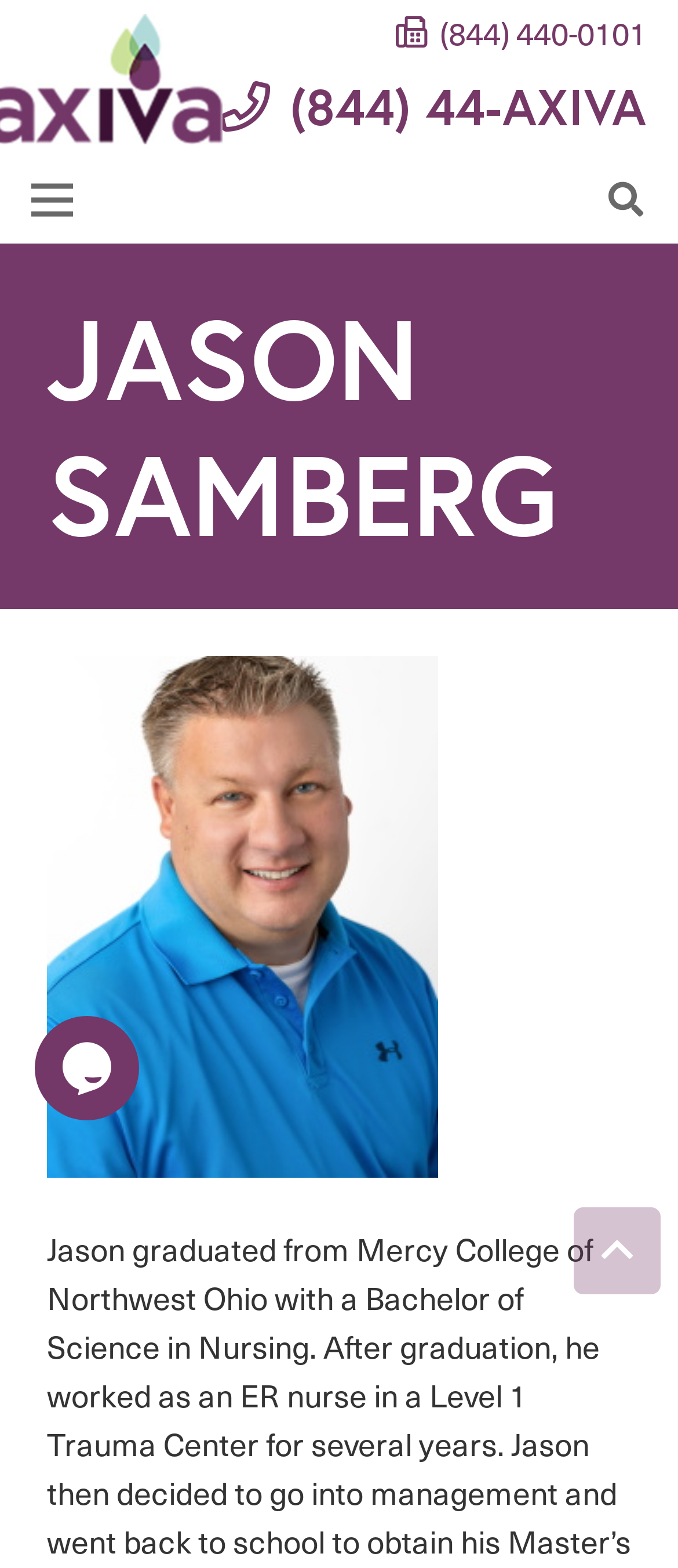Please determine the bounding box coordinates for the element with the description: "(844) 440-0101".

[0.584, 0.006, 0.954, 0.036]